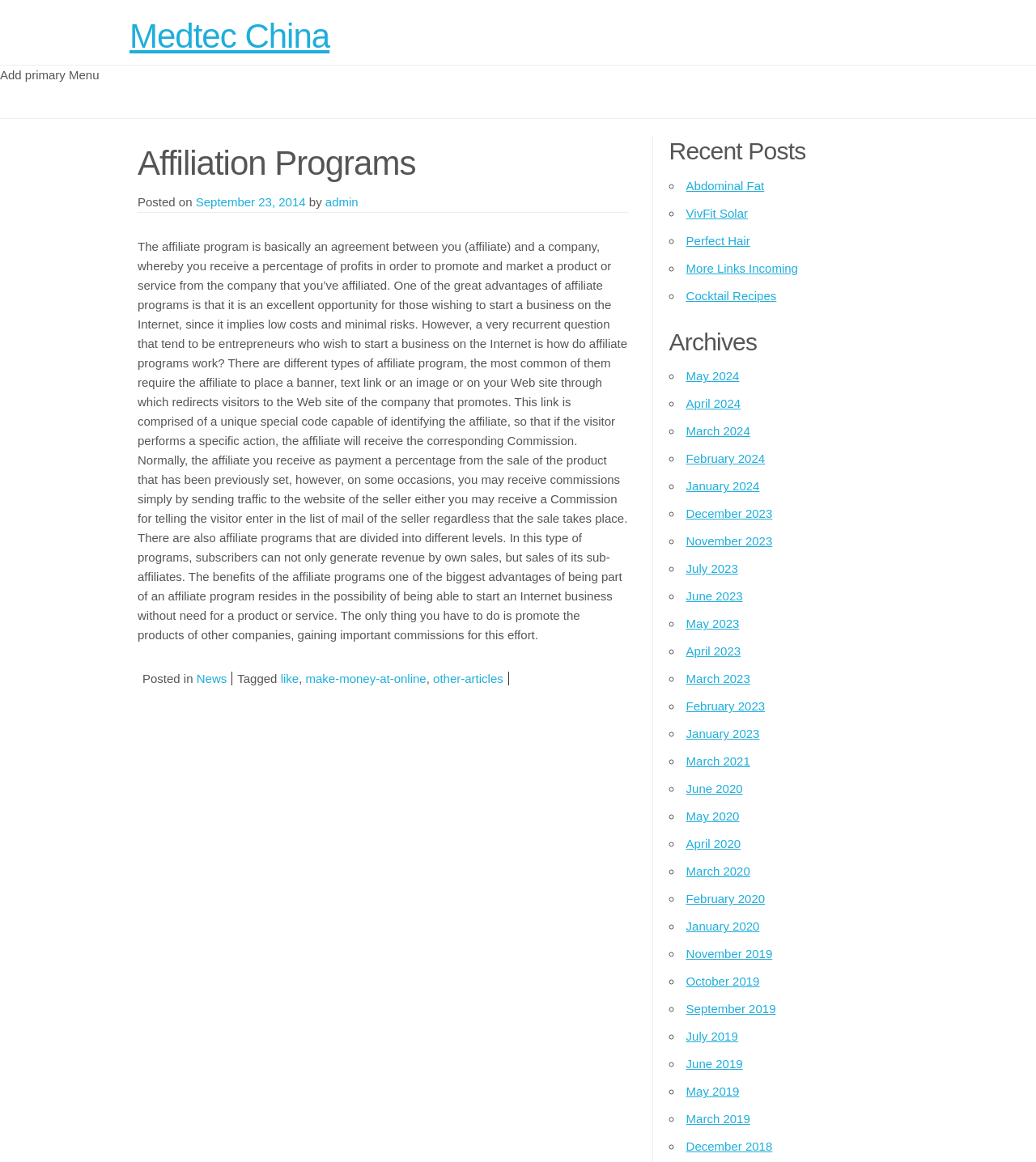Specify the bounding box coordinates of the area to click in order to follow the given instruction: "Check archives for May 2024."

[0.662, 0.318, 0.714, 0.33]